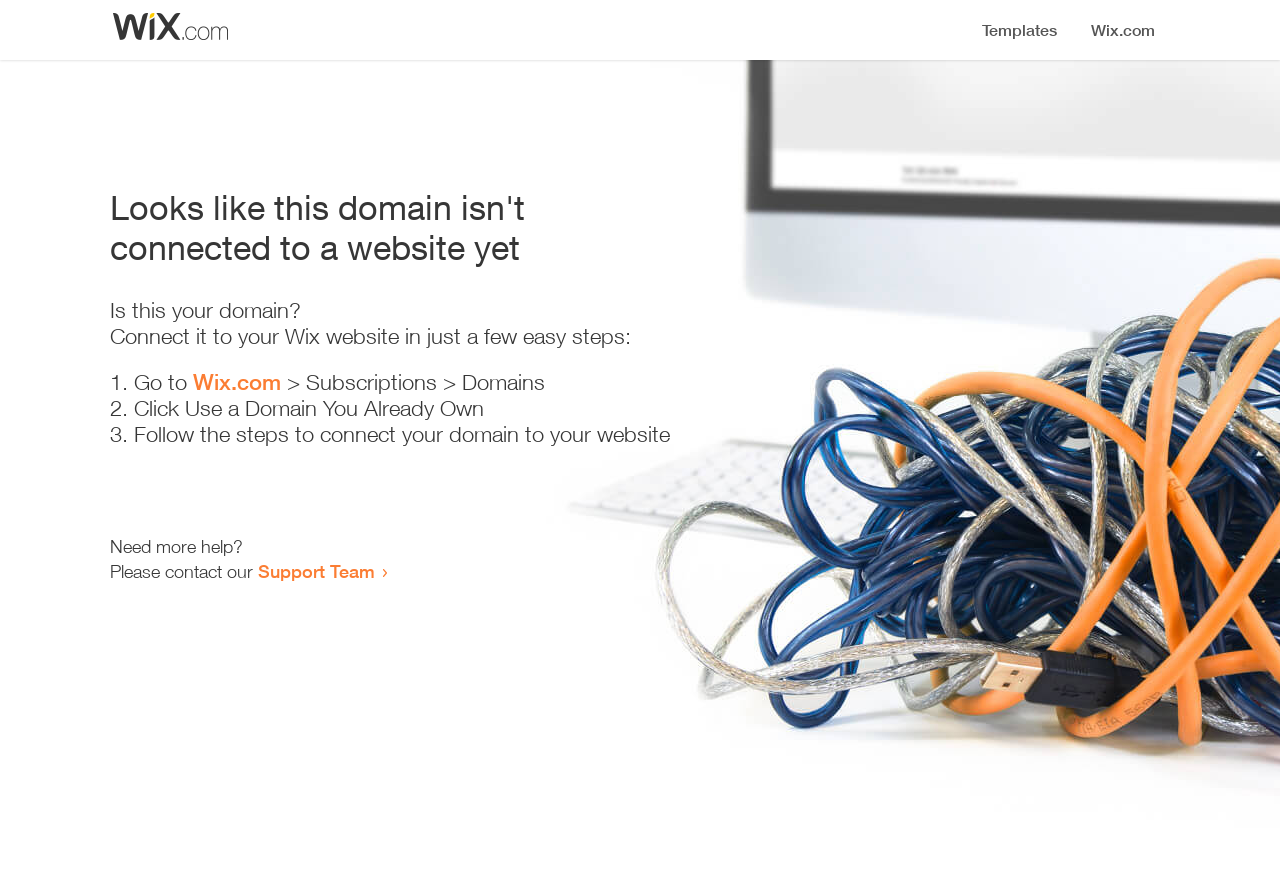From the element description: "Support Team", extract the bounding box coordinates of the UI element. The coordinates should be expressed as four float numbers between 0 and 1, in the order [left, top, right, bottom].

[0.202, 0.642, 0.293, 0.667]